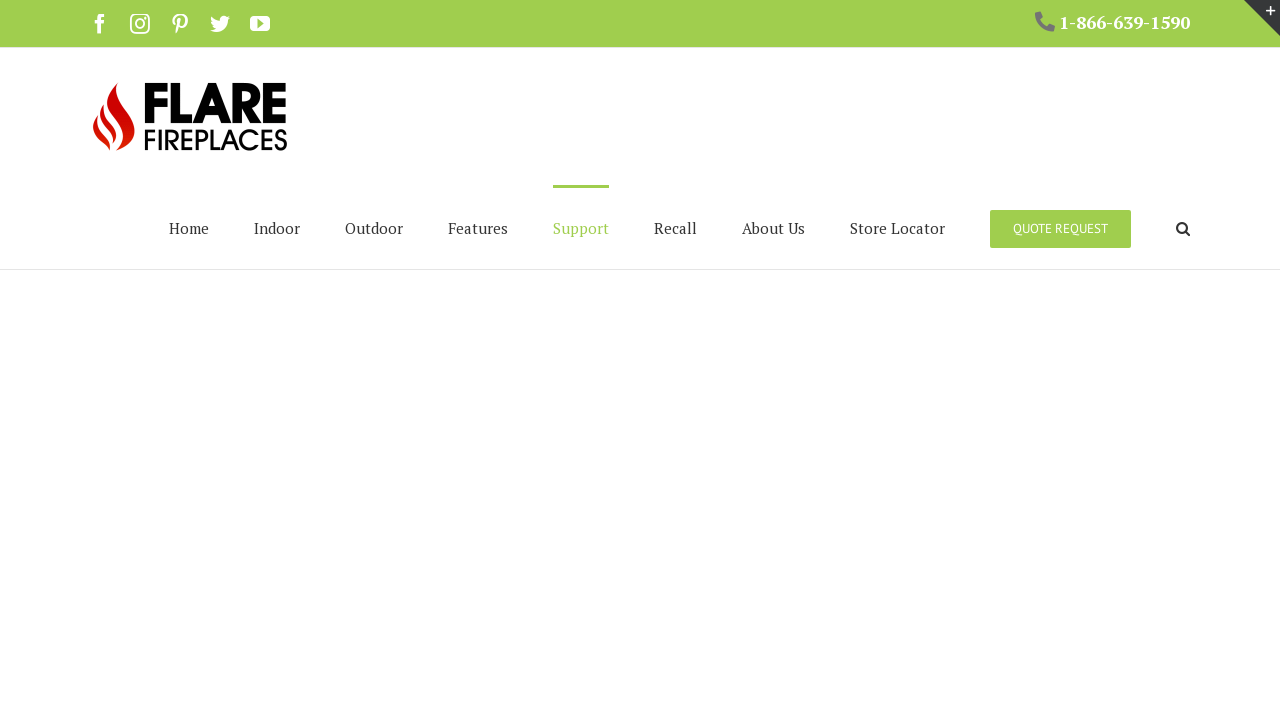Determine the coordinates of the bounding box that should be clicked to complete the instruction: "Search for products". The coordinates should be represented by four float numbers between 0 and 1: [left, top, right, bottom].

[0.919, 0.257, 0.93, 0.374]